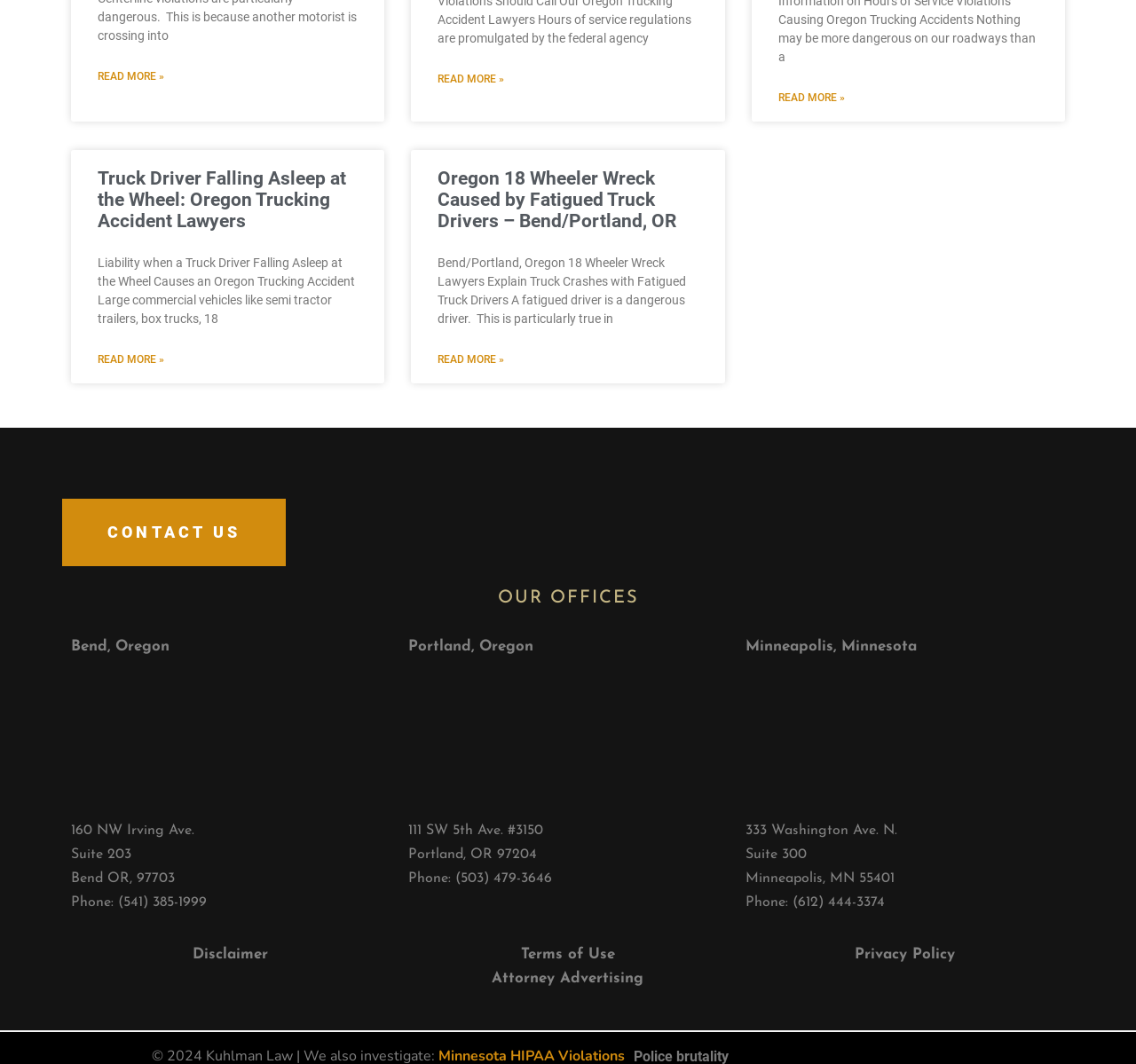Locate the bounding box coordinates of the clickable area to execute the instruction: "Contact us". Provide the coordinates as four float numbers between 0 and 1, represented as [left, top, right, bottom].

[0.055, 0.469, 0.252, 0.532]